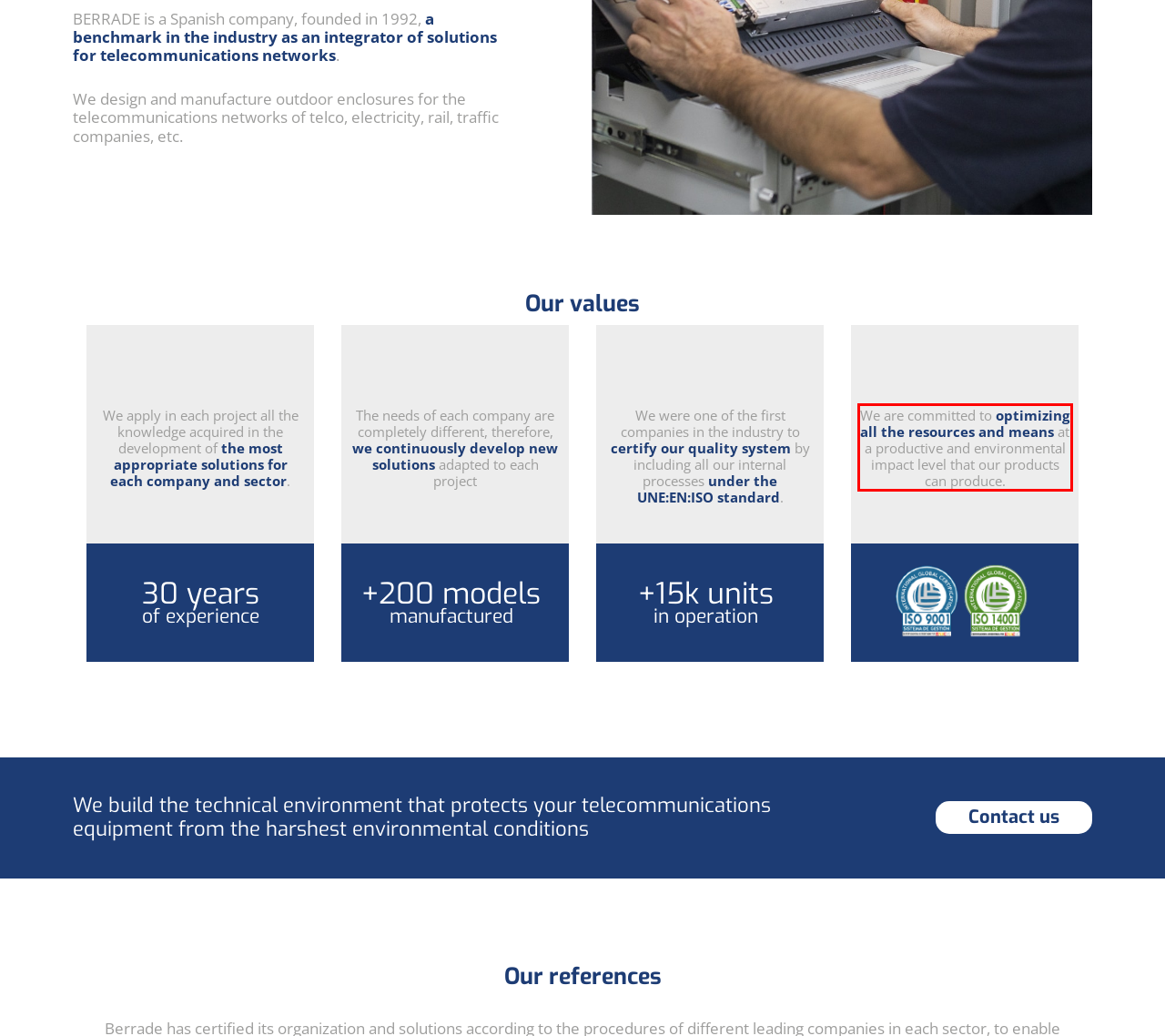You are given a screenshot showing a webpage with a red bounding box. Perform OCR to capture the text within the red bounding box.

We are committed to optimizing all the resources and means at a productive and environmental impact level that our products can produce.